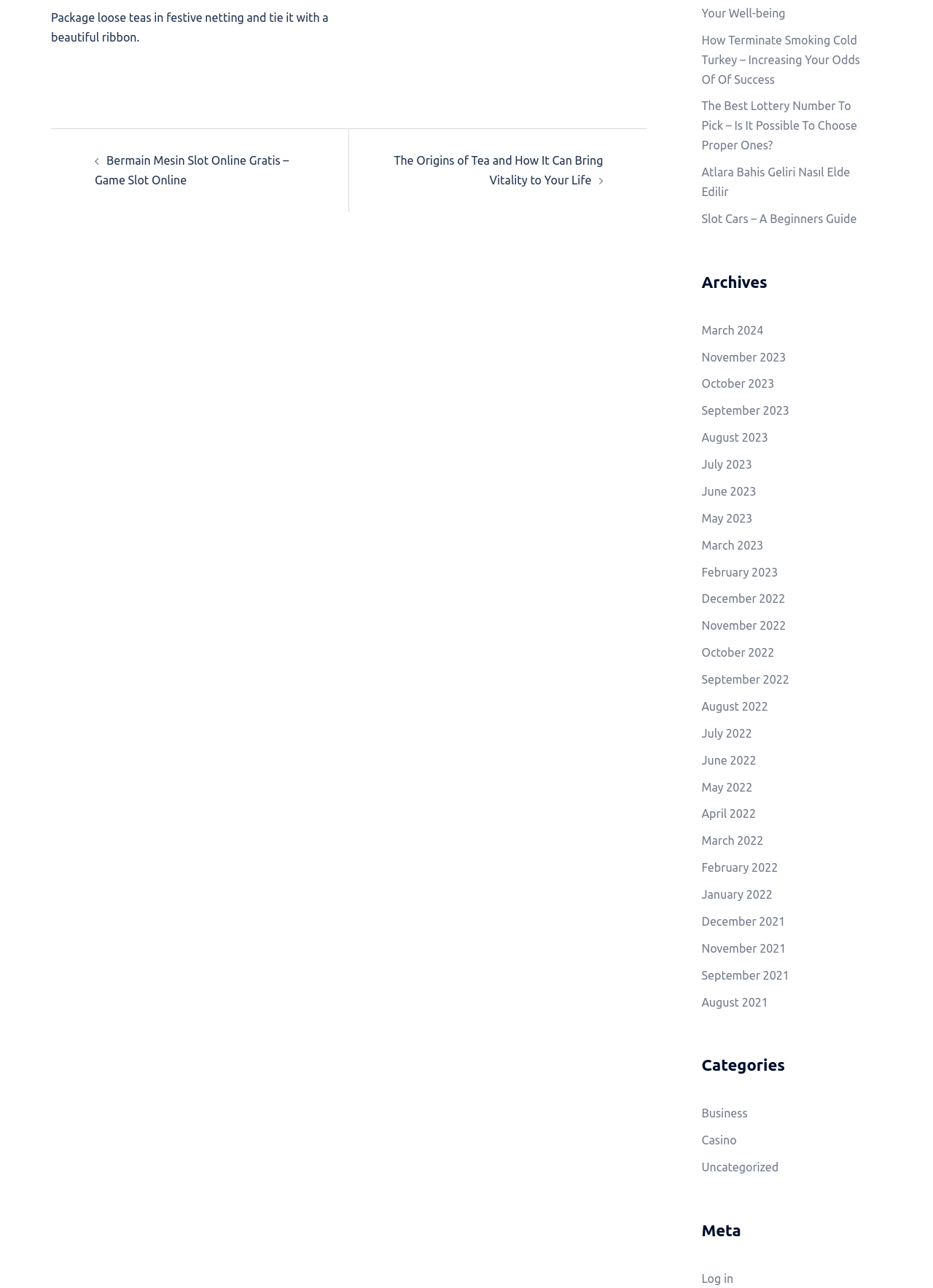Provide the bounding box coordinates of the section that needs to be clicked to accomplish the following instruction: "Read about slot cars for beginners."

[0.752, 0.165, 0.918, 0.175]